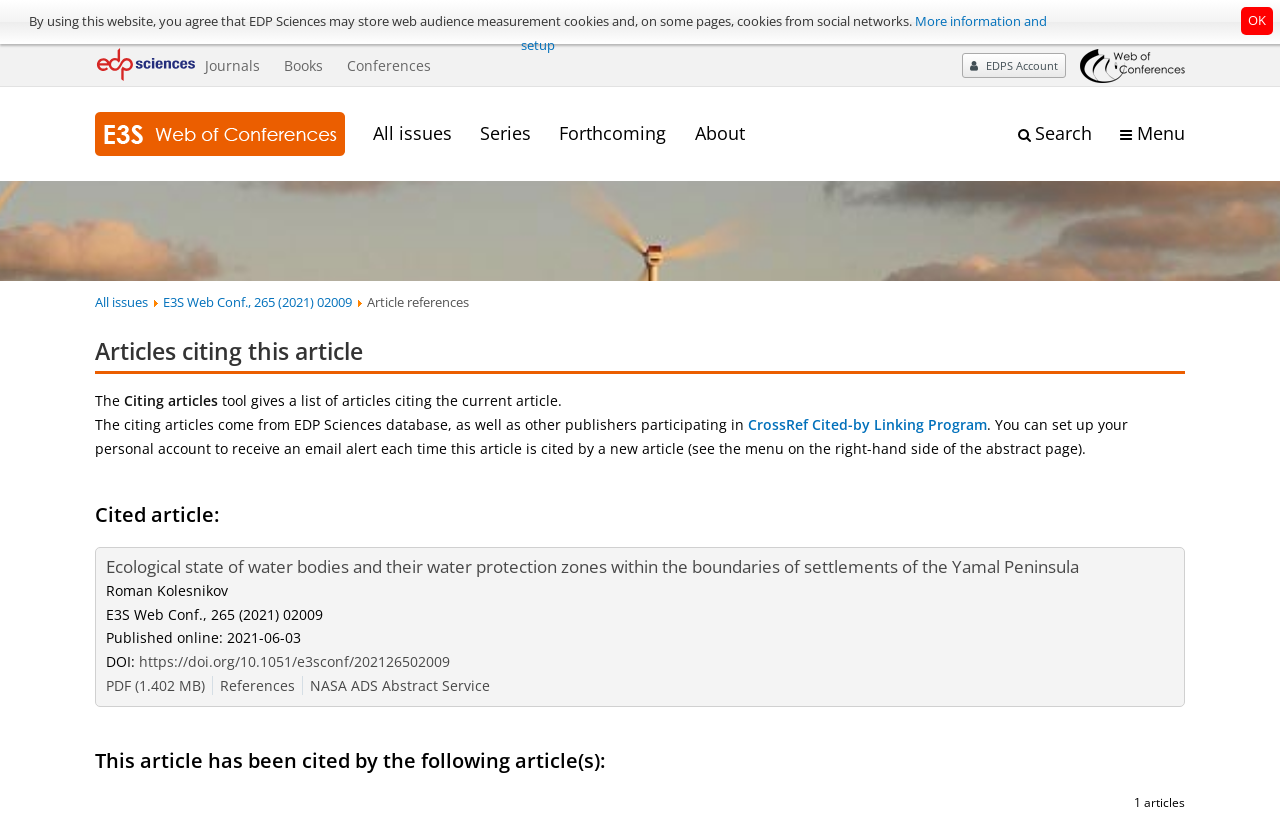Answer the question briefly using a single word or phrase: 
How many articles cite this article?

1 article